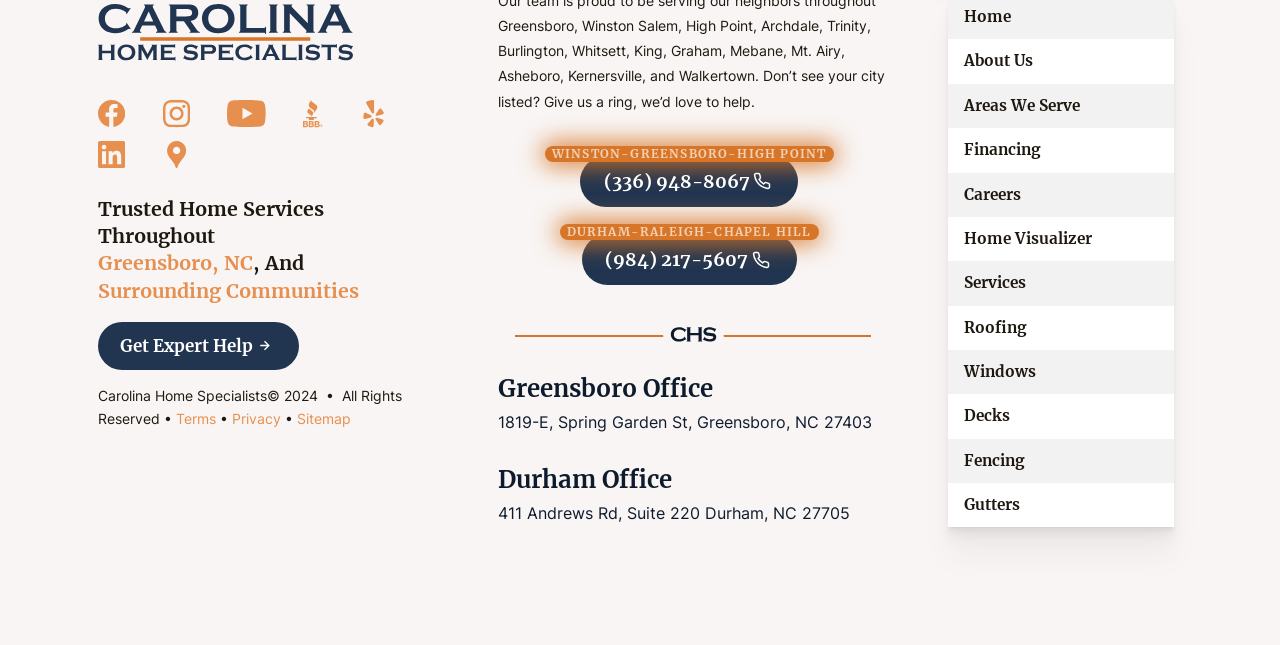Please give a one-word or short phrase response to the following question: 
How many offices does the company have?

2